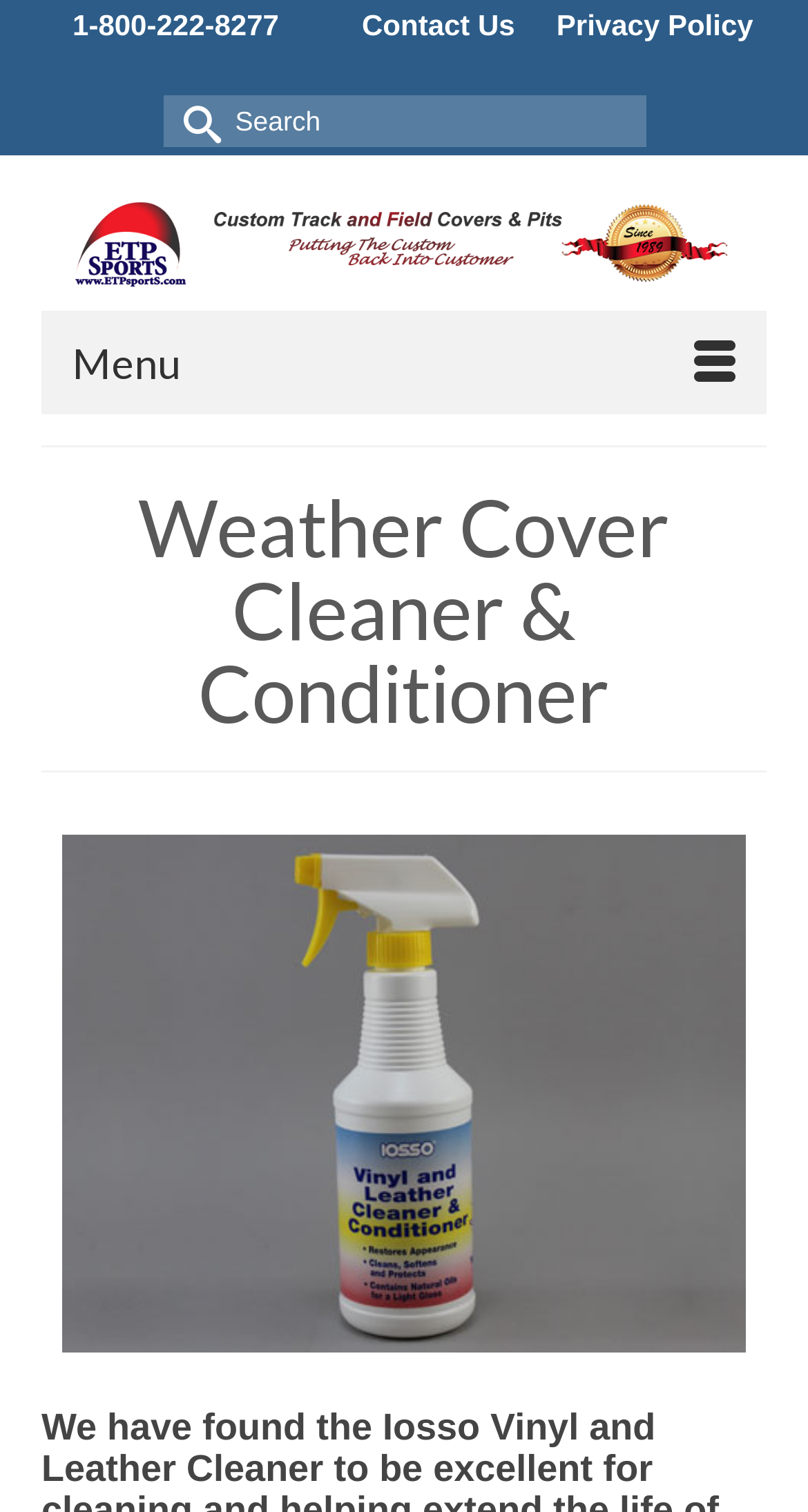Based on what you see in the screenshot, provide a thorough answer to this question: What is the purpose of the search bar?

I inferred the purpose of the search bar by looking at its location and the label 'Search for:' next to it, which suggests that it is used to search for products on the website.